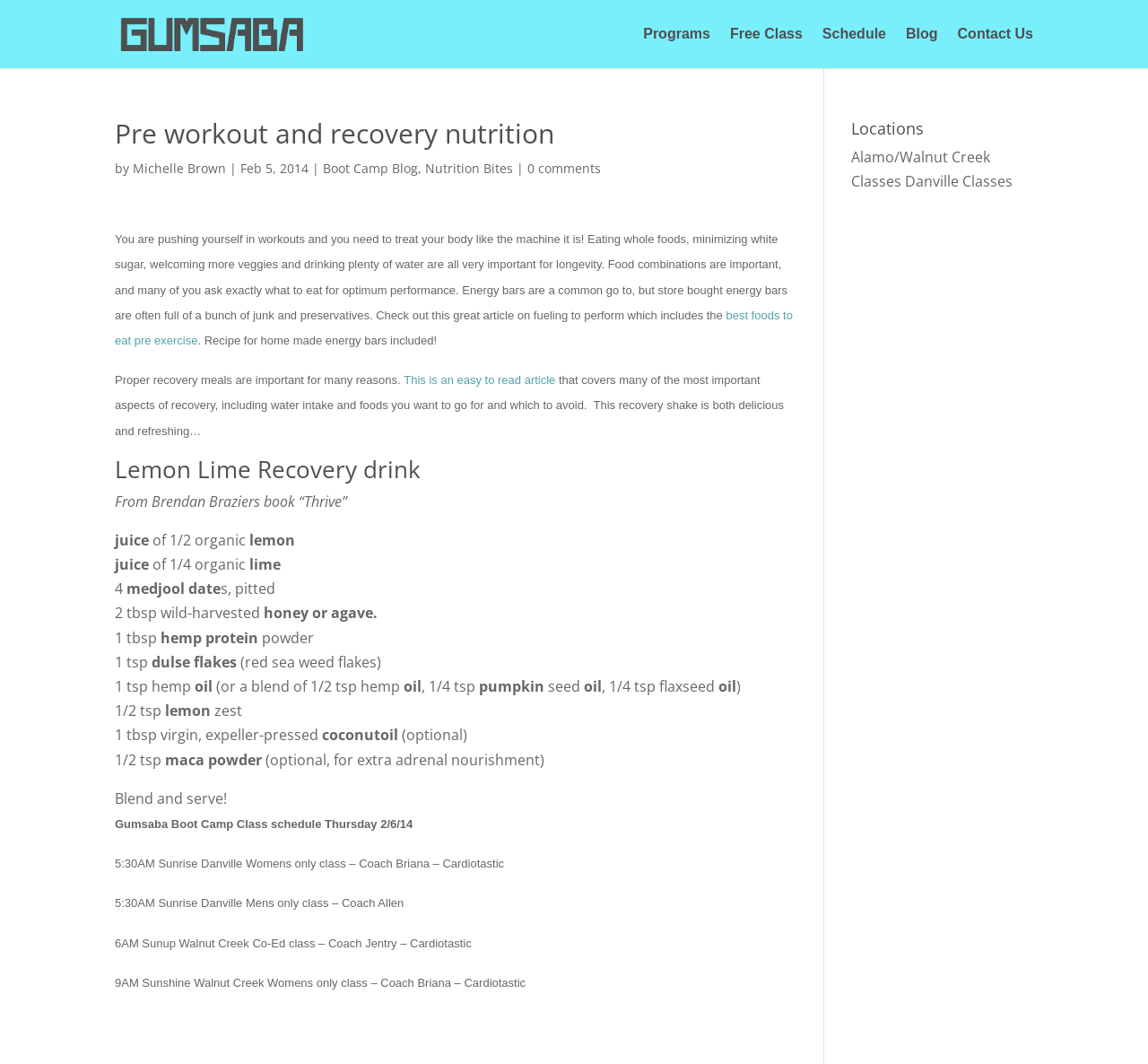How many classes are scheduled for Thursday 2/6/14?
Using the image, give a concise answer in the form of a single word or short phrase.

5